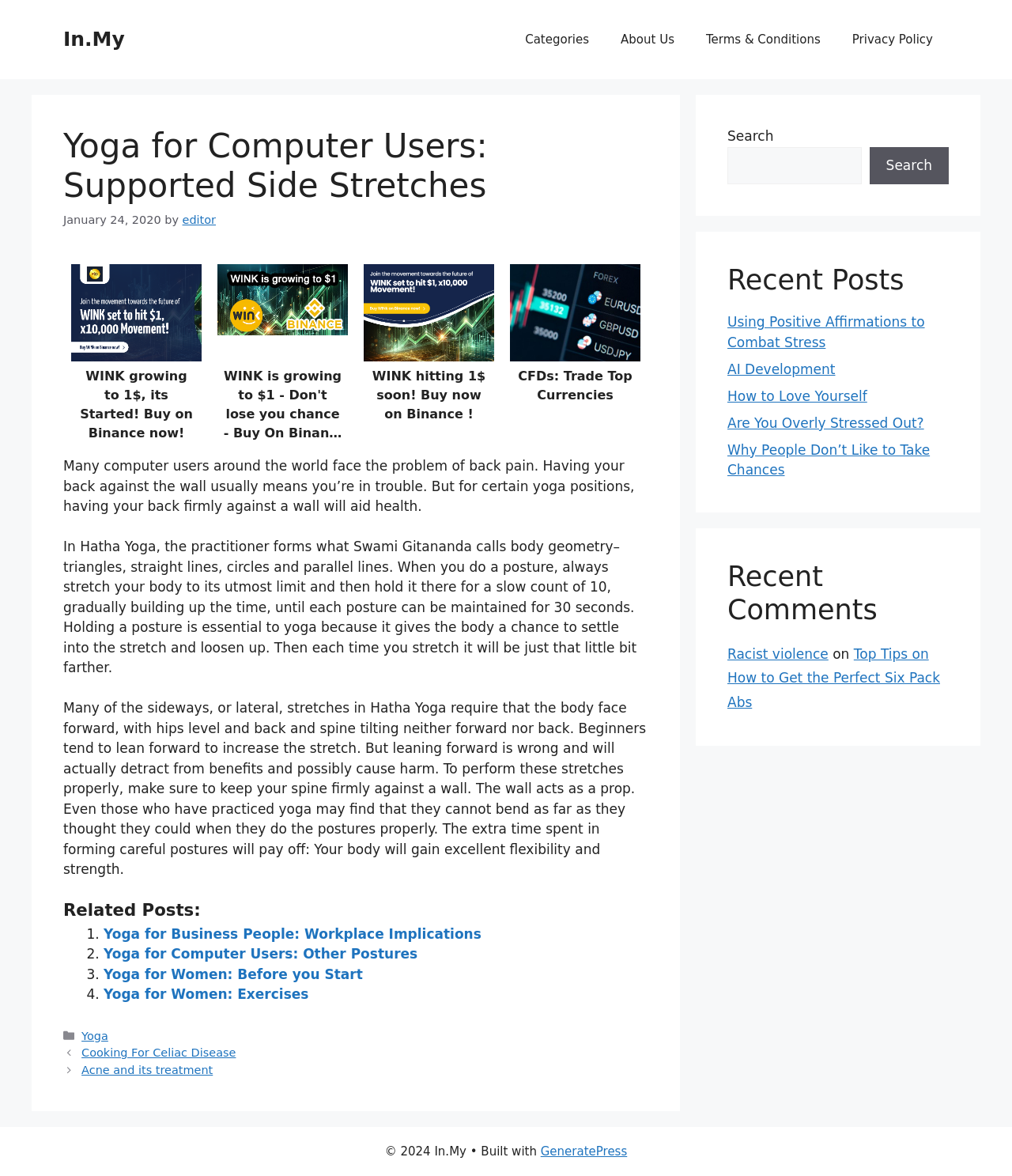Predict the bounding box coordinates of the area that should be clicked to accomplish the following instruction: "View recent posts". The bounding box coordinates should consist of four float numbers between 0 and 1, i.e., [left, top, right, bottom].

[0.719, 0.224, 0.938, 0.252]